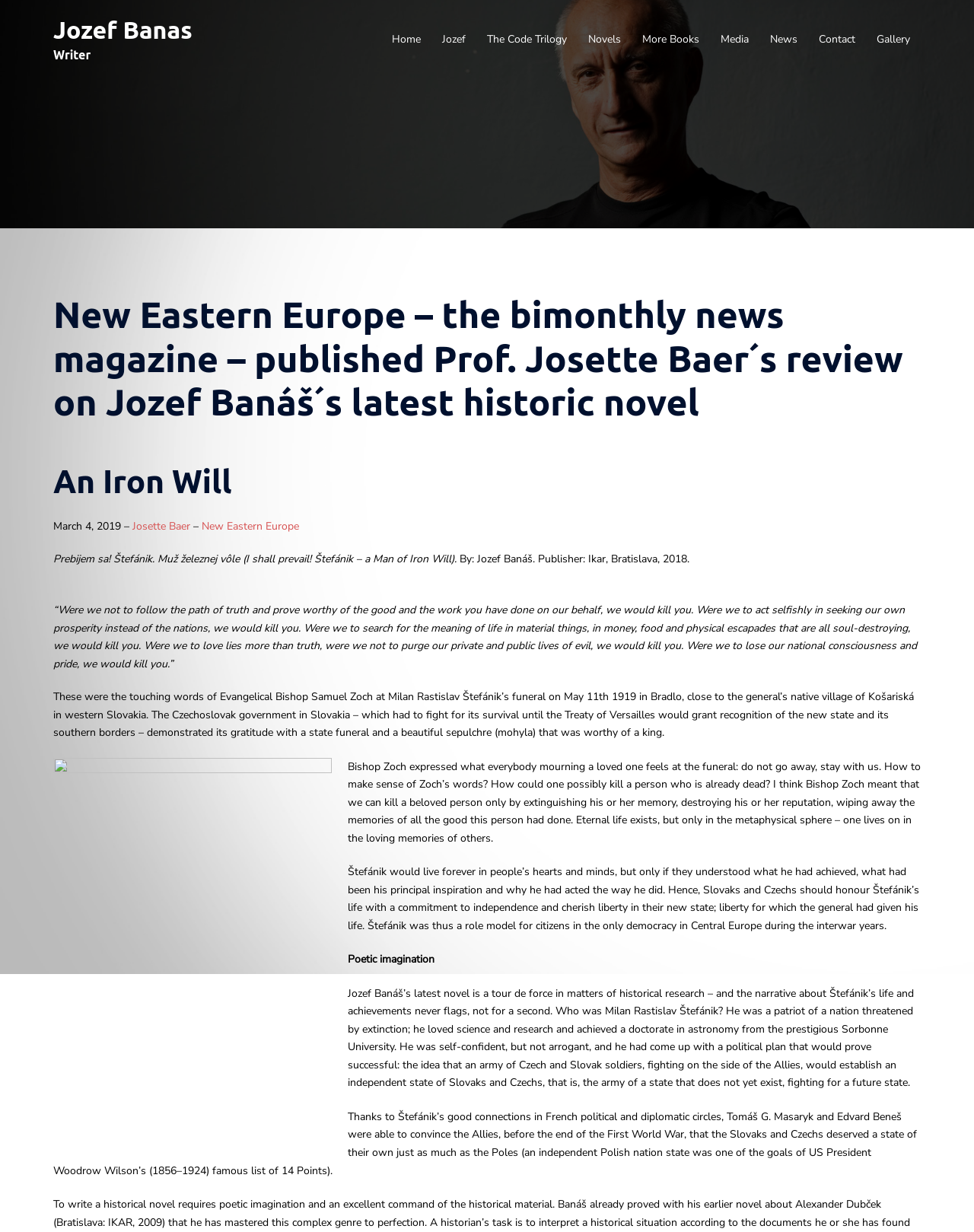Determine the bounding box coordinates of the region I should click to achieve the following instruction: "Check the link to the author's other books". Ensure the bounding box coordinates are four float numbers between 0 and 1, i.e., [left, top, right, bottom].

[0.659, 0.024, 0.718, 0.039]